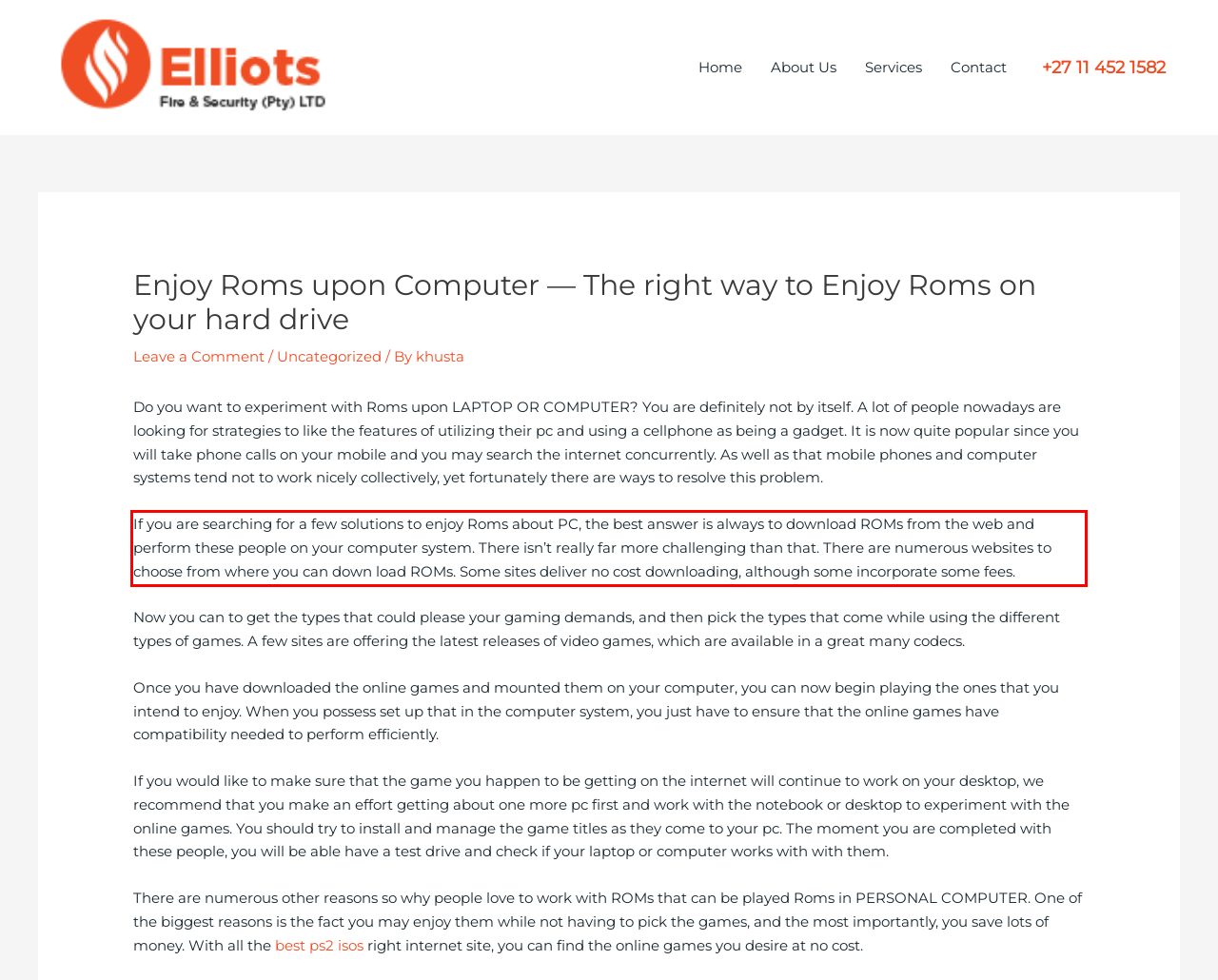The screenshot provided shows a webpage with a red bounding box. Apply OCR to the text within this red bounding box and provide the extracted content.

If you are searching for a few solutions to enjoy Roms about PC, the best answer is always to download ROMs from the web and perform these people on your computer system. There isn’t really far more challenging than that. There are numerous websites to choose from where you can down load ROMs. Some sites deliver no cost downloading, although some incorporate some fees.